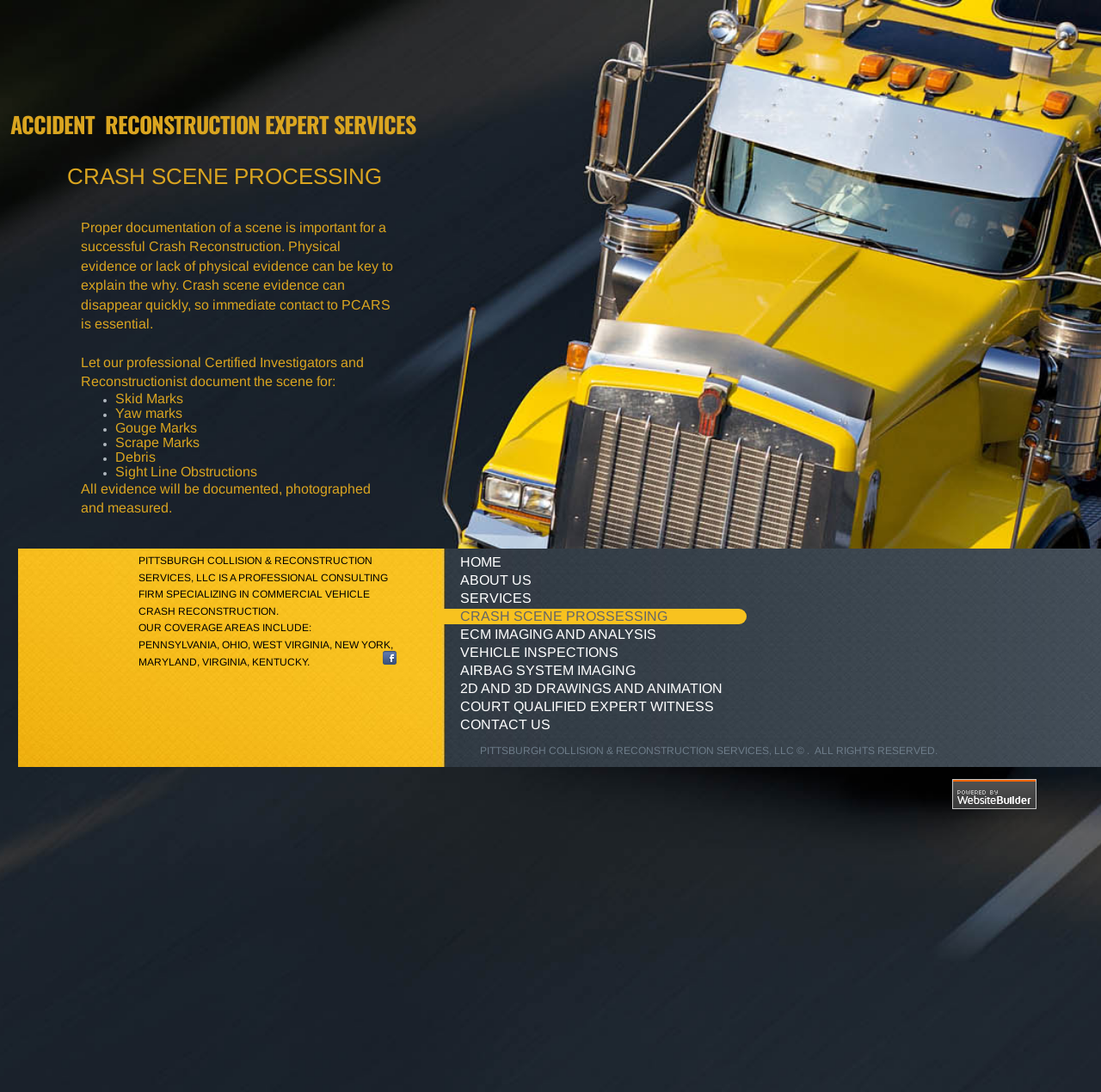What types of marks are documented at a crash scene?
Using the visual information, answer the question in a single word or phrase.

Skid Marks, Yaw marks, etc.